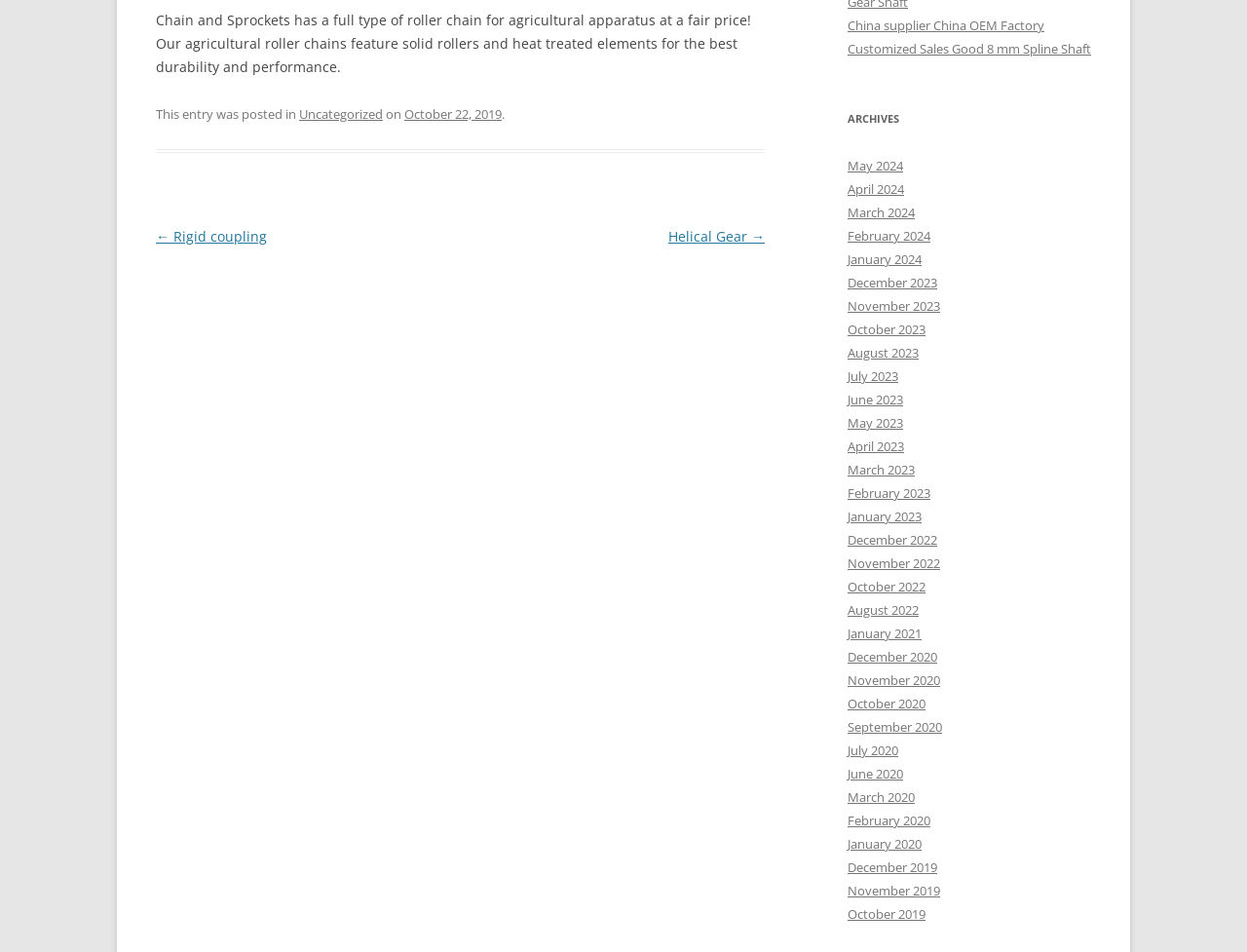Bounding box coordinates should be provided in the format (top-left x, top-left y, bottom-right x, bottom-right y) with all values between 0 and 1. Identify the bounding box for this UI element: November 2020

[0.68, 0.706, 0.754, 0.724]